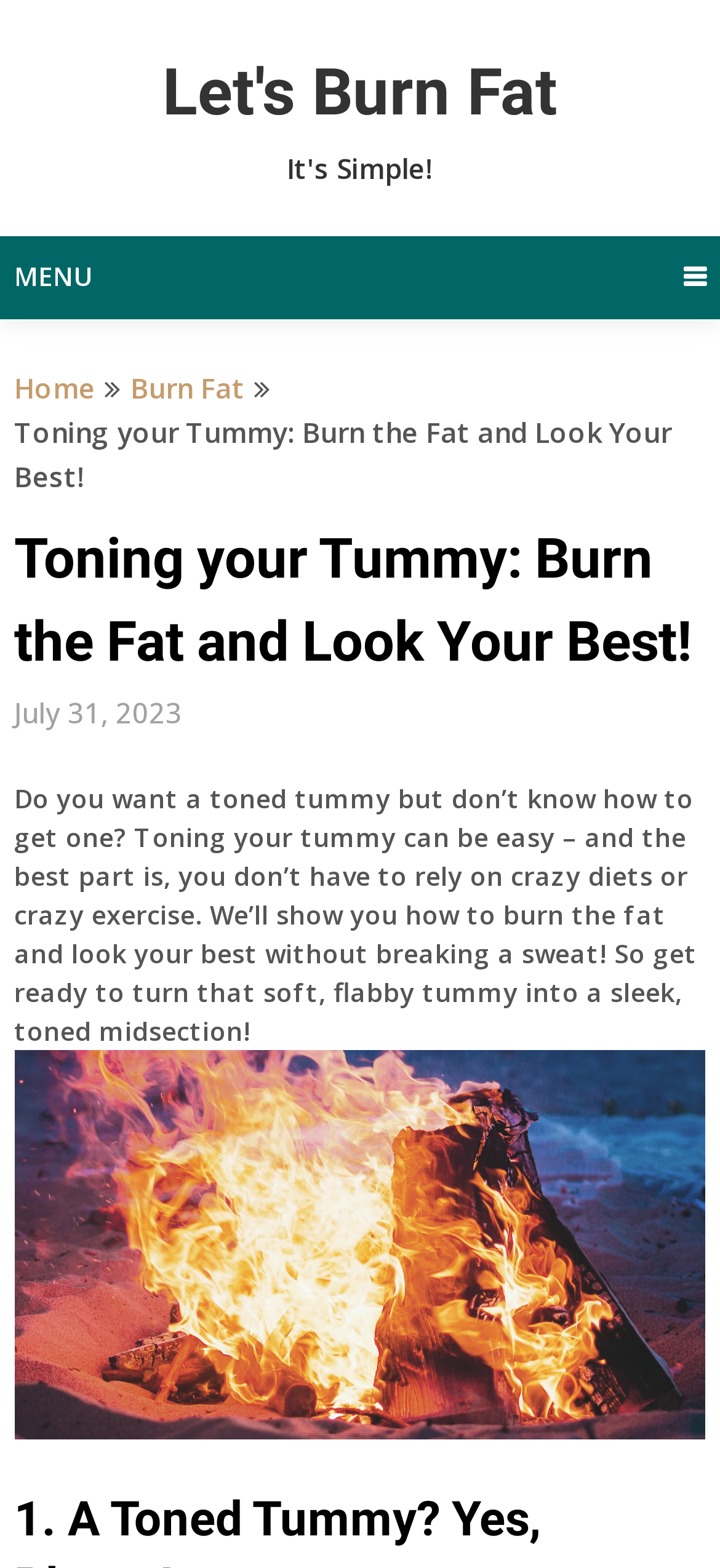How many links are in the menu?
Provide a short answer using one word or a brief phrase based on the image.

3